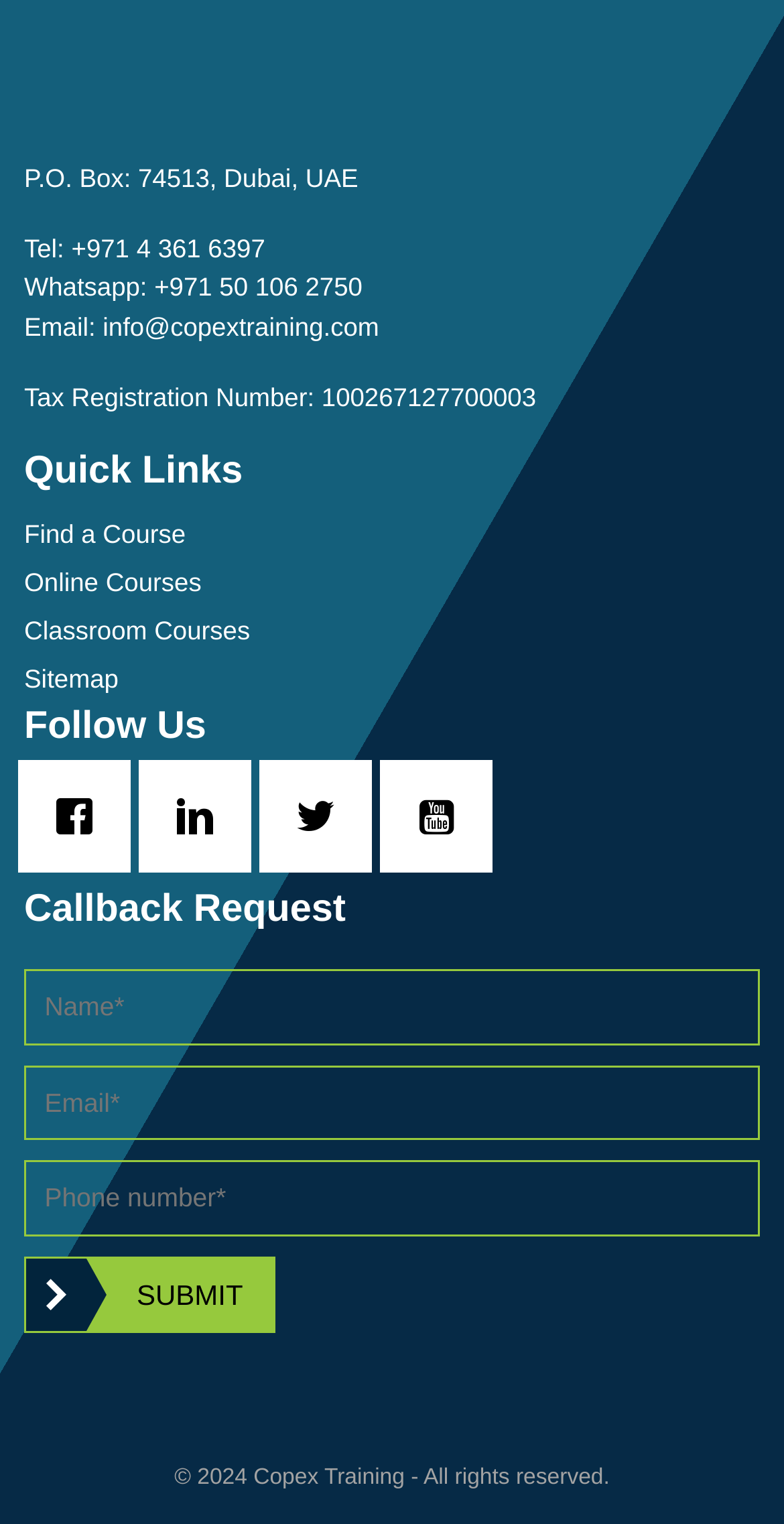Please give a short response to the question using one word or a phrase:
What is the purpose of the callback request form?

To request a callback